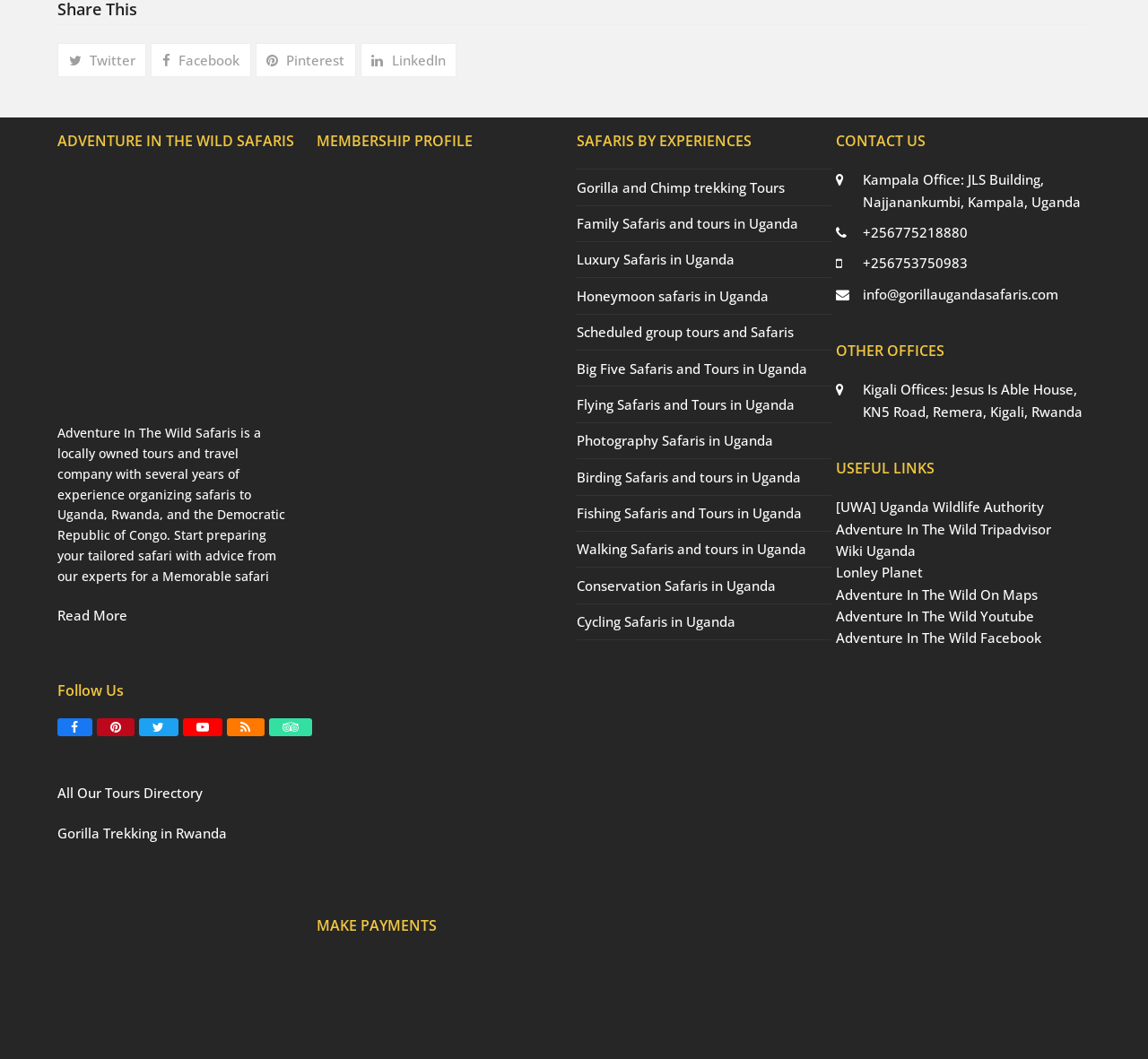Respond with a single word or short phrase to the following question: 
What social media platforms can I follow the company on?

Twitter, Facebook, Pinterest, LinkedIn, YouTube